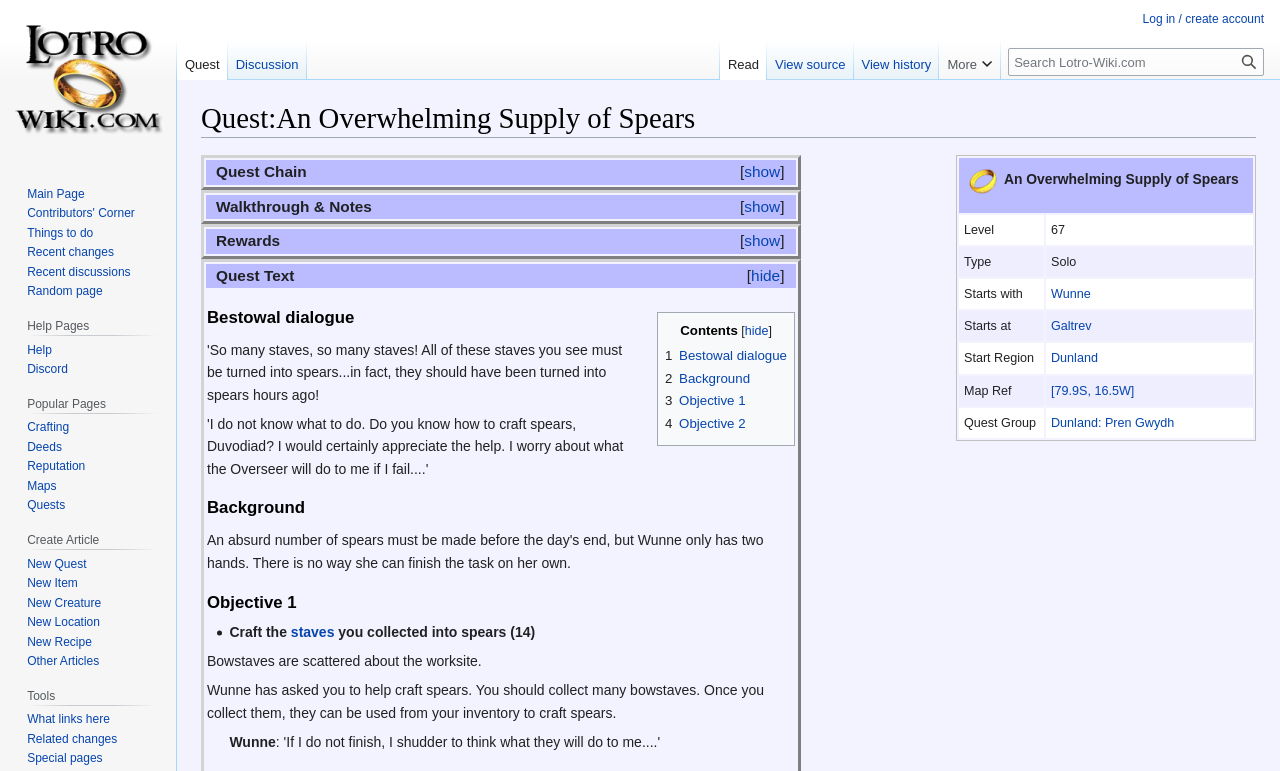Locate the bounding box coordinates of the element that needs to be clicked to carry out the instruction: "View Quest Chain". The coordinates should be given as four float numbers ranging from 0 to 1, i.e., [left, top, right, bottom].

[0.581, 0.211, 0.61, 0.233]